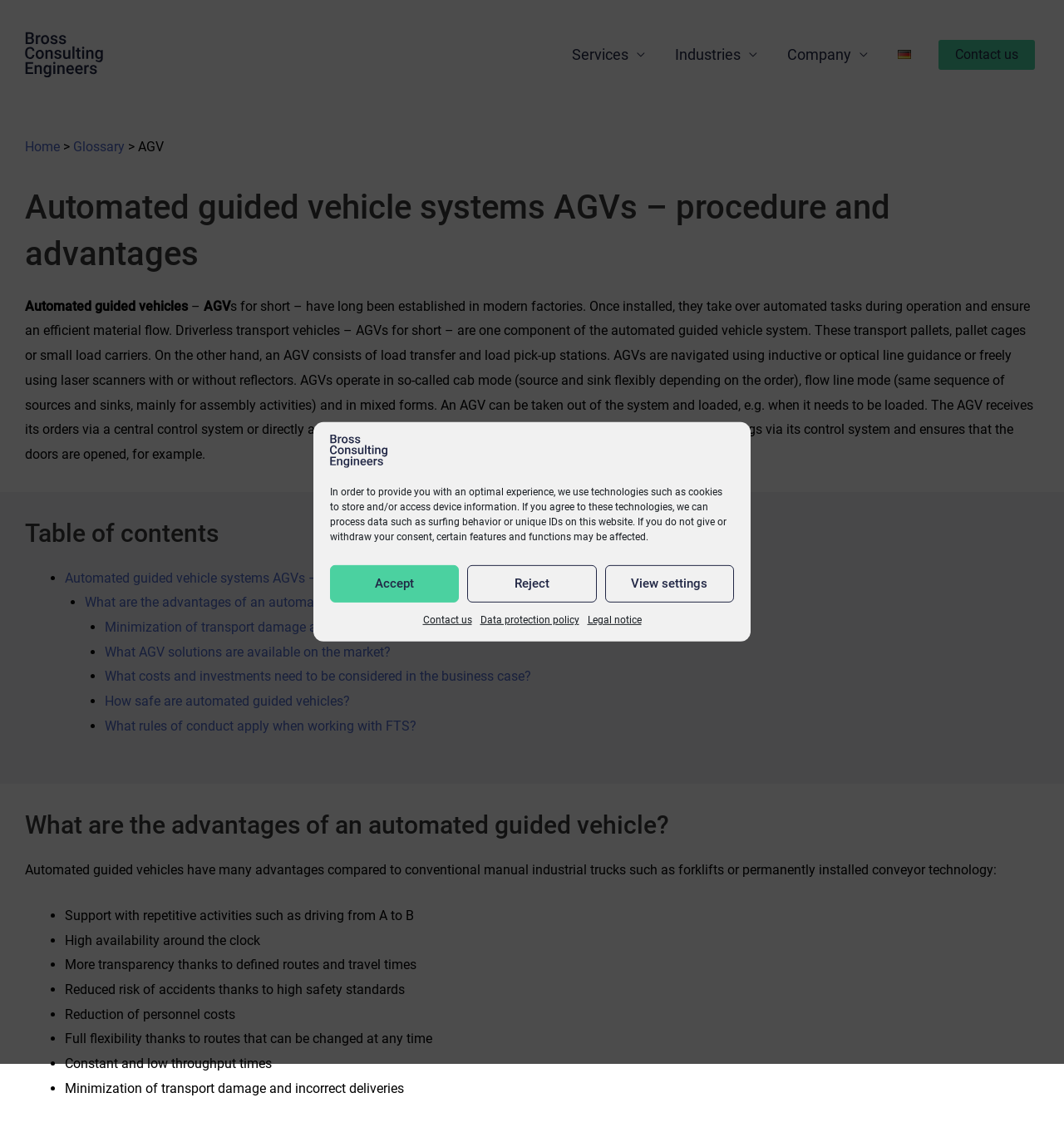Give an in-depth explanation of the webpage layout and content.

The webpage is about Automated Guided Vehicles Systems (AGVS) and provides detailed information on the topic. At the top, there is a cookie consent management dialog with a heading "Cookie-Zustimmung verwalten" and three buttons: "Accept", "Reject", and "View settings". Below this dialog, there are three links: "Contact us", "Data protection policy", and "Legal notice".

On the top-left corner, there is a logo of Bross Consulting Engineers GmbH, which is also a link. Next to it, there is a navigation menu with links to "Services", "Industries", "Company", and "DE" (which is likely a language switcher).

The main content of the webpage is divided into sections. The first section has a heading "Automated guided vehicle systems AGVs – procedure and advantages" and provides an introduction to AGVS. Below this heading, there is a paragraph of text that explains what AGVS are and how they work.

The next section is a table of contents with links to different subtopics related to AGVS, such as "What are the advantages of an automated guided vehicle?", "Minimization of transport damage and incorrect deliveries", and "What costs and investments need to be considered in the business case?".

The following section has a heading "What are the advantages of an automated guided vehicle?" and lists several benefits of using AGVS, including support with repetitive activities, high availability, more transparency, reduced risk of accidents, reduction of personnel costs, full flexibility, and constant and low throughput times. Each benefit is marked with a bullet point.

At the bottom of the page, there are links to "Contact us", "Home", "Glossary", and "AGV", which is likely a shortcut to the current page.